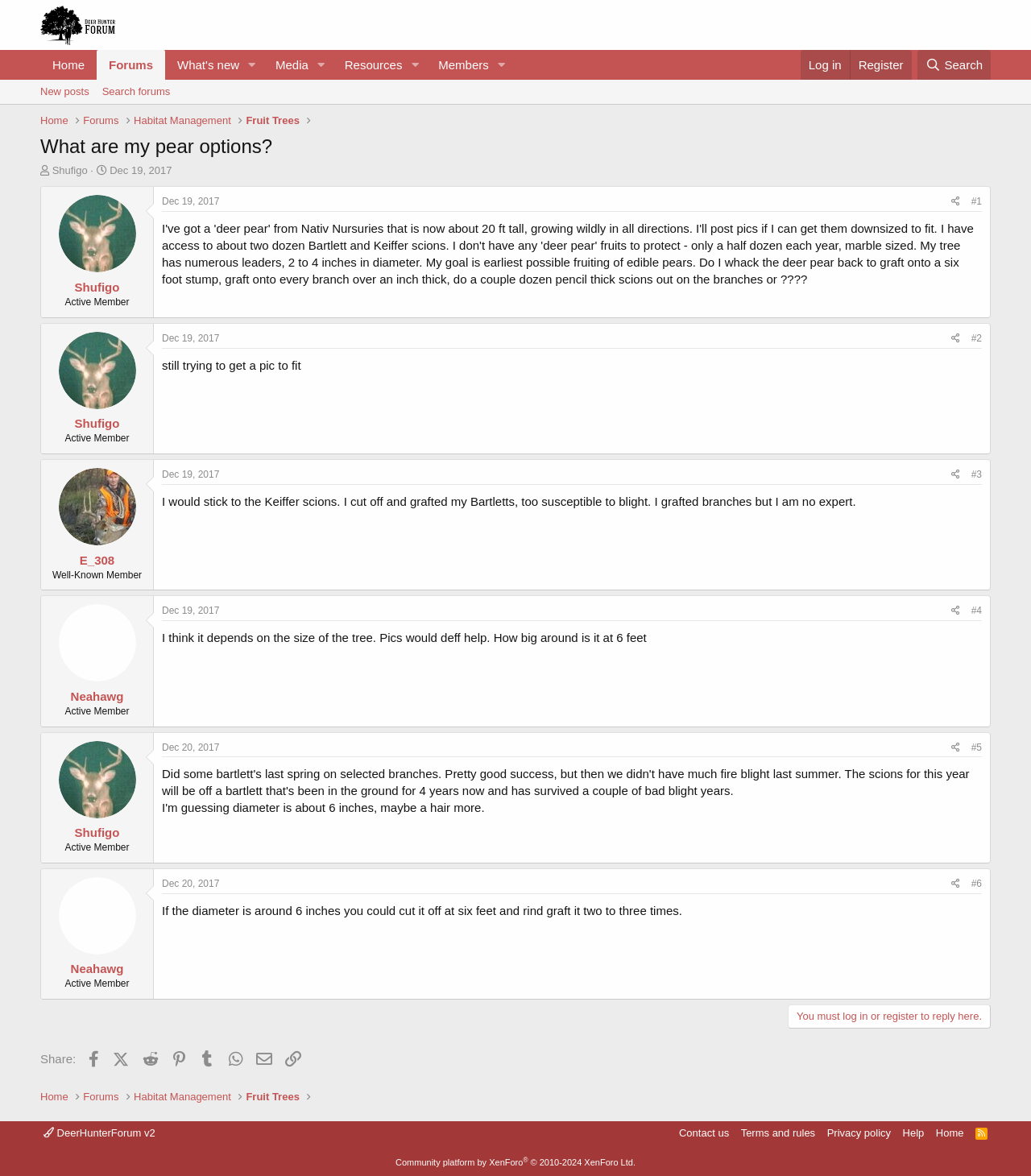Given the element description "Shufigo" in the screenshot, predict the bounding box coordinates of that UI element.

[0.072, 0.238, 0.116, 0.25]